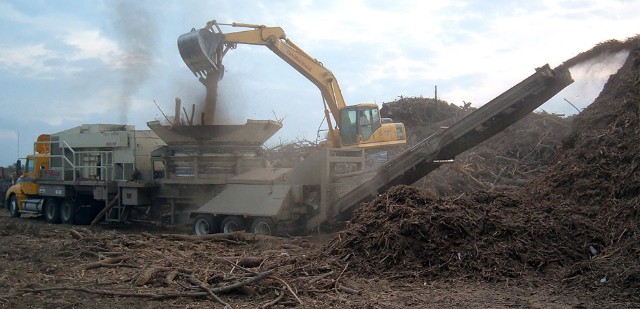Craft a detailed explanation of the image.

The image depicts a powerful industrial scene showcasing a Portable HogZilla Tub Grinder in action. A large excavator, fitted with a claw attachment, feeds debris into the grinder, which is mounted on a trailer. The grinder is efficiently processing a significant pile of wood waste, sending the material through a conveyor system for further handling or disposal. Dust rises from the activity, illustrating the intensity of the operation, while a backdrop of tree debris emphasizes the machine's role in waste management and environmental cleanup. This portable equipment is essential for forestry, construction, and waste management industries, highlighting its versatility in grinding, chipping, and shredding various materials.